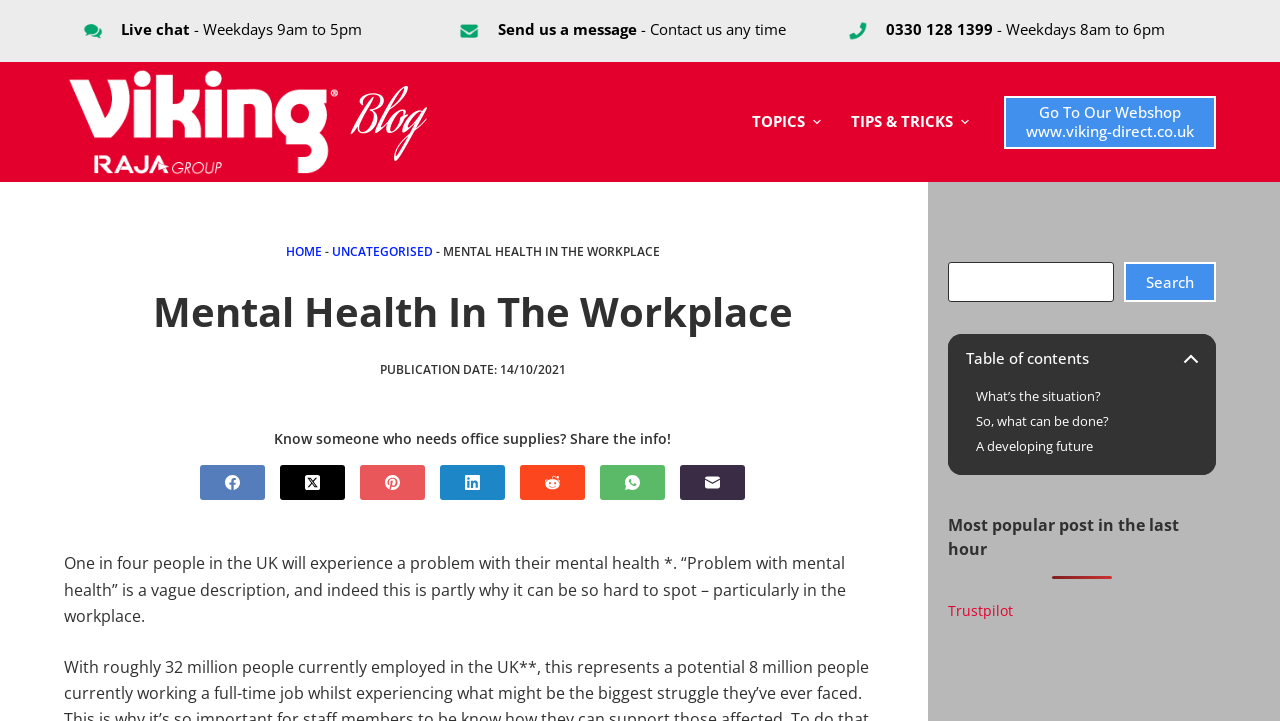How can you contact the website owner?
Using the image, respond with a single word or phrase.

Live chat, email, or phone